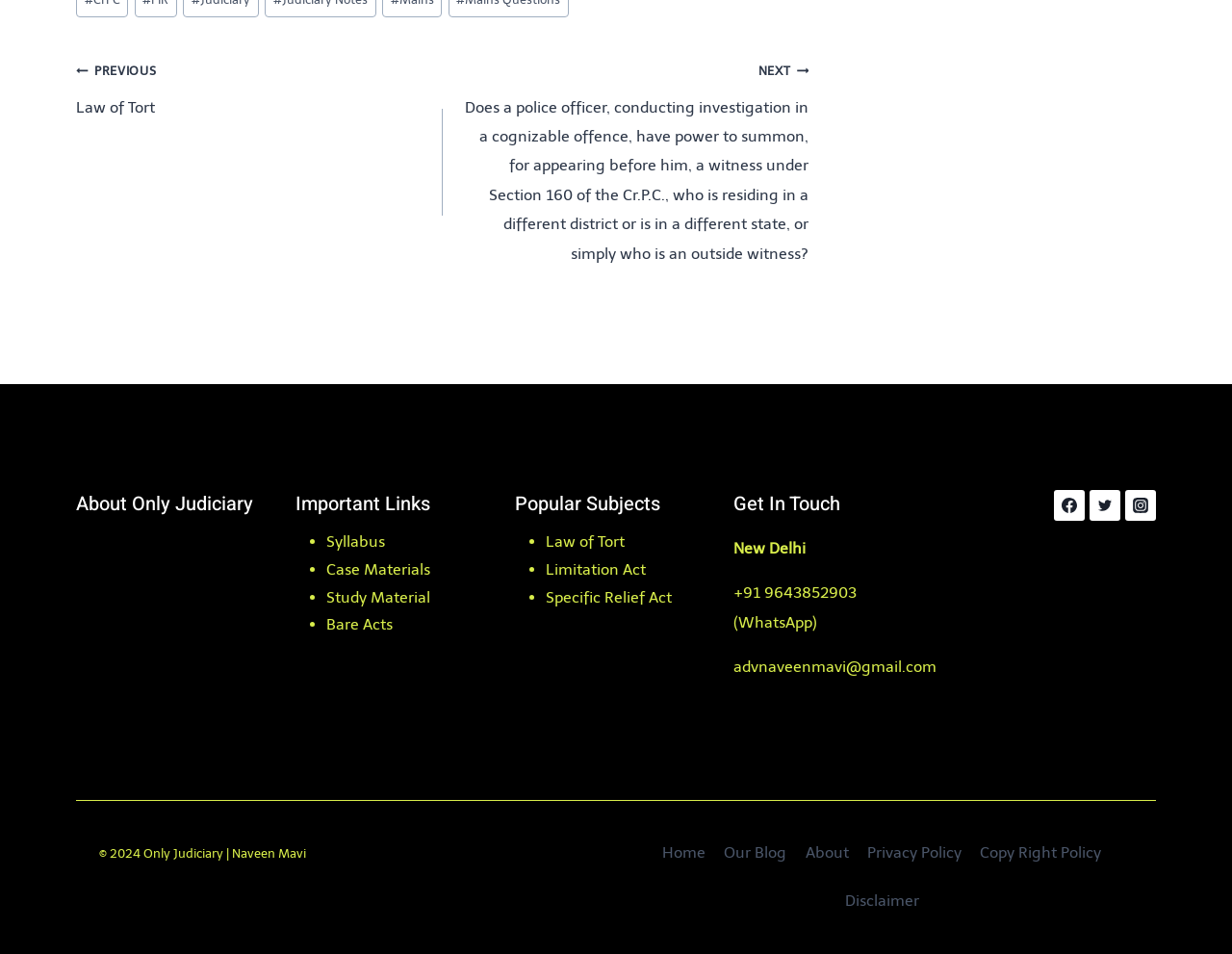From the element description Law of Tort, predict the bounding box coordinates of the UI element. The coordinates must be specified in the format (top-left x, top-left y, bottom-right x, bottom-right y) and should be within the 0 to 1 range.

[0.443, 0.558, 0.507, 0.577]